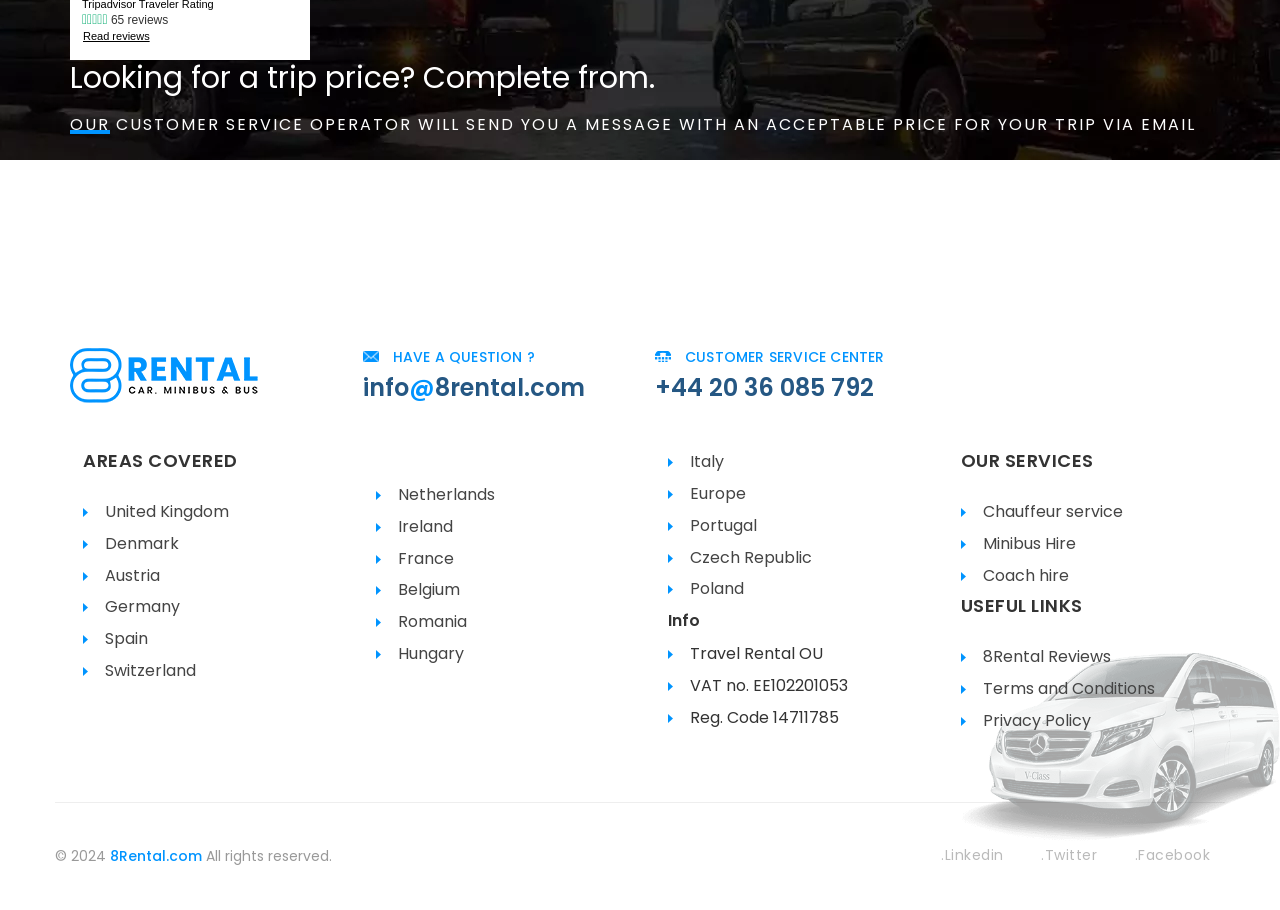Identify the bounding box coordinates of the section to be clicked to complete the task described by the following instruction: "Contact customer service via email". The coordinates should be four float numbers between 0 and 1, formatted as [left, top, right, bottom].

[0.283, 0.408, 0.457, 0.444]